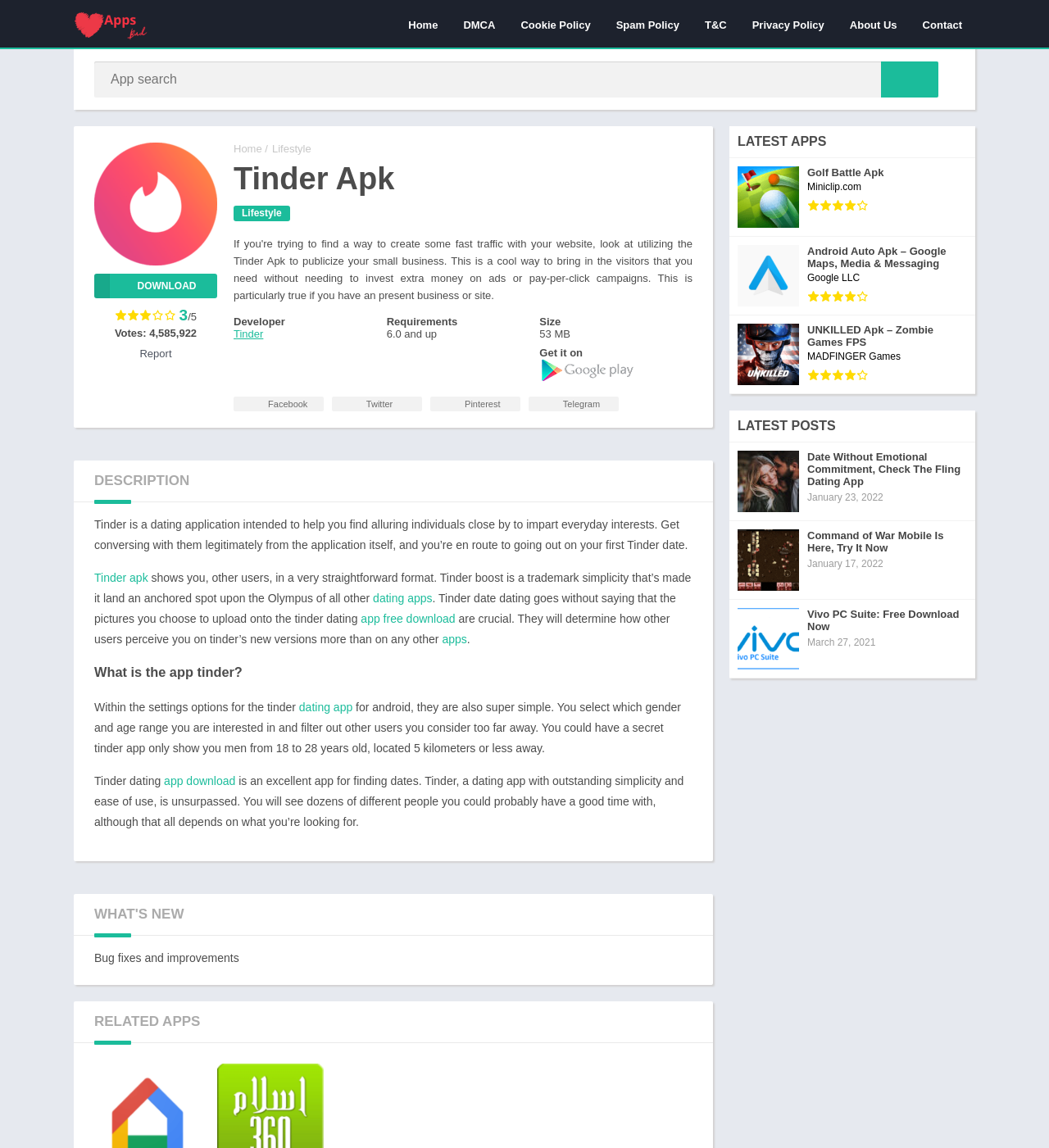Please indicate the bounding box coordinates for the clickable area to complete the following task: "Get it on Google Play". The coordinates should be specified as four float numbers between 0 and 1, i.e., [left, top, right, bottom].

[0.514, 0.323, 0.608, 0.334]